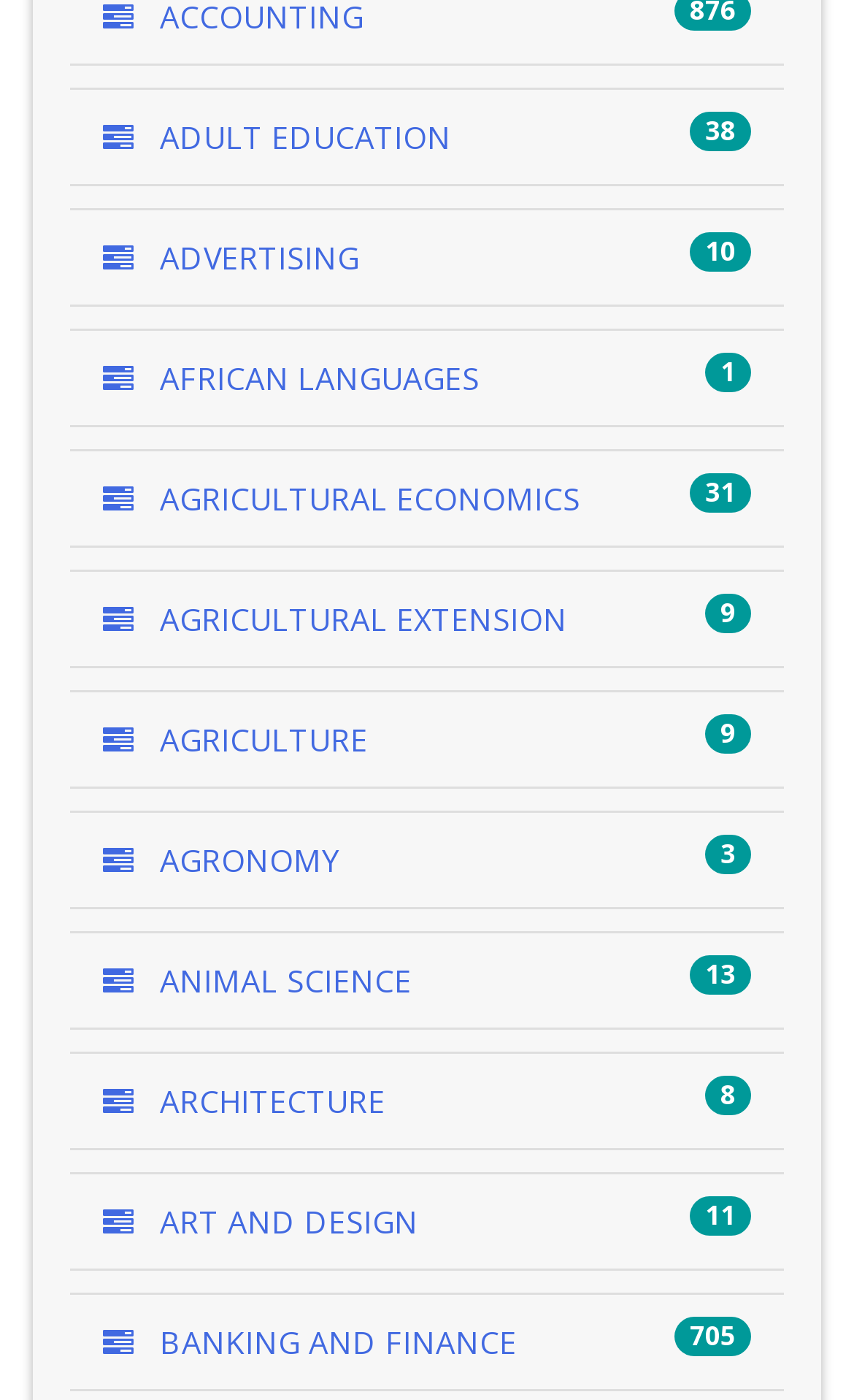What is the category with the highest number of items?
Refer to the image and provide a detailed answer to the question.

By examining the OCR text of each link element, I found that the category with the highest number of items is BANKING AND FINANCE, which has 705 items.